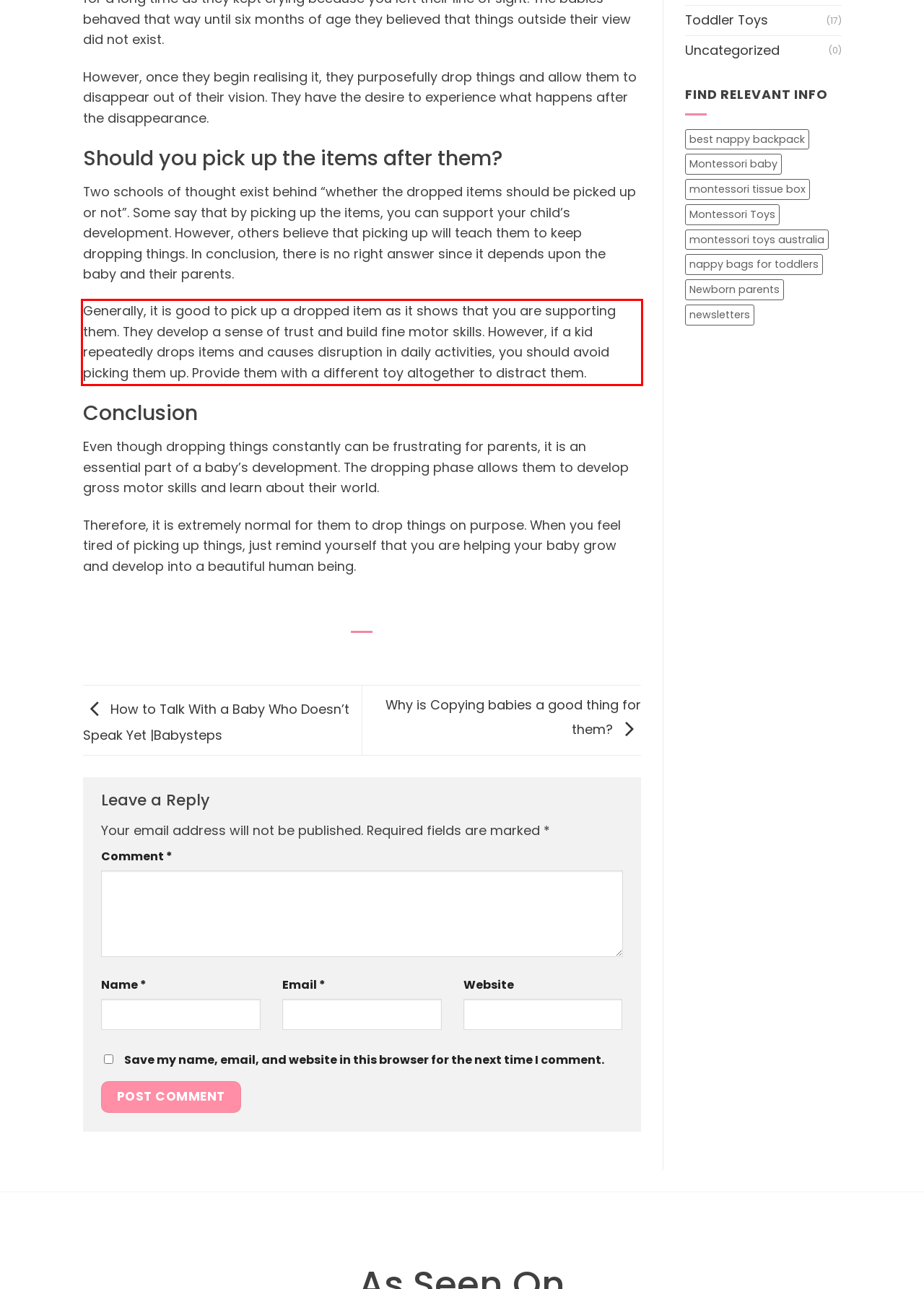You have a screenshot of a webpage with a UI element highlighted by a red bounding box. Use OCR to obtain the text within this highlighted area.

Generally, it is good to pick up a dropped item as it shows that you are supporting them. They develop a sense of trust and build fine motor skills. However, if a kid repeatedly drops items and causes disruption in daily activities, you should avoid picking them up. Provide them with a different toy altogether to distract them.